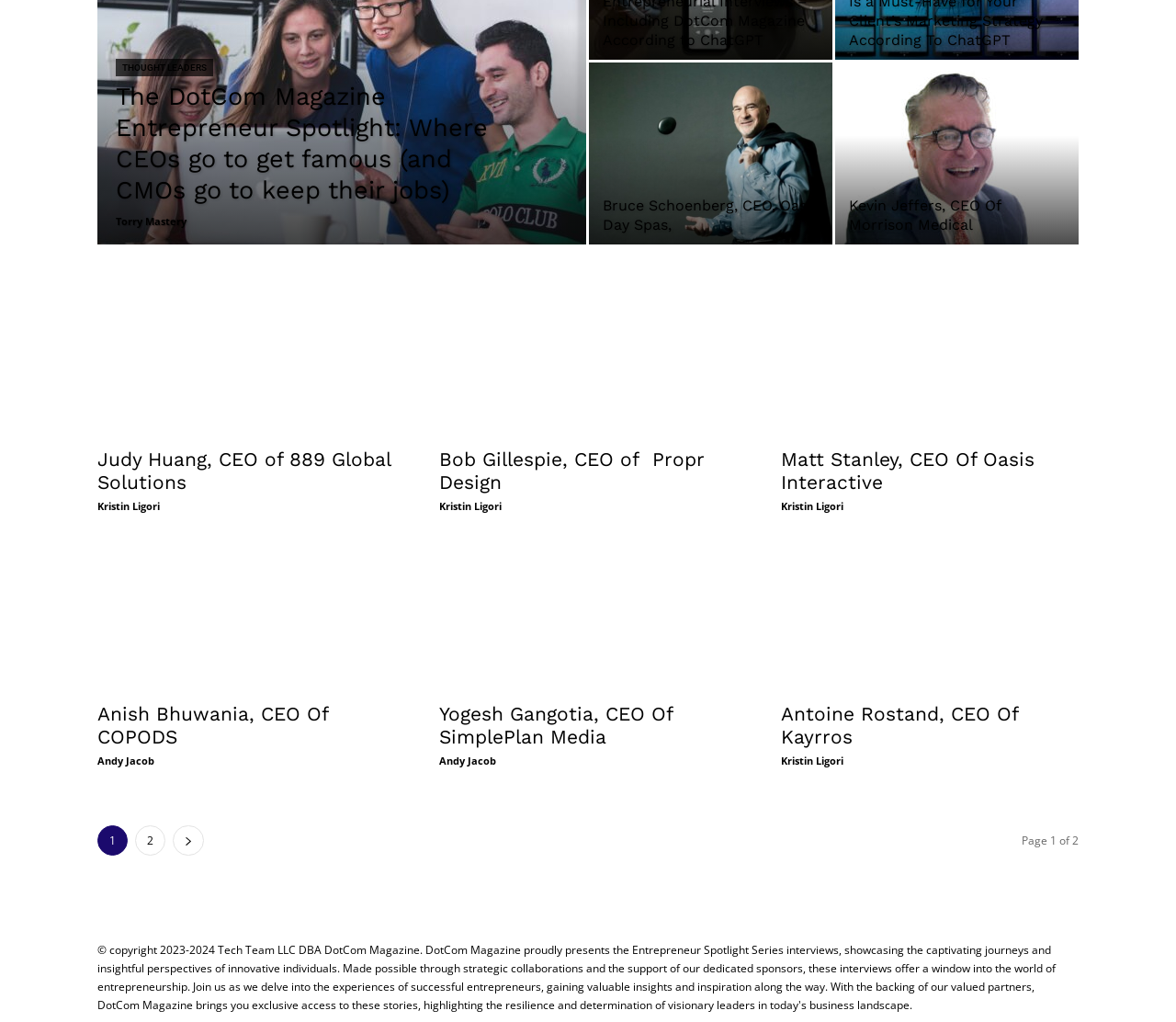Find the bounding box coordinates of the area to click in order to follow the instruction: "Read about Antoine Rostand, CEO Of Kayrros".

[0.664, 0.531, 0.917, 0.675]